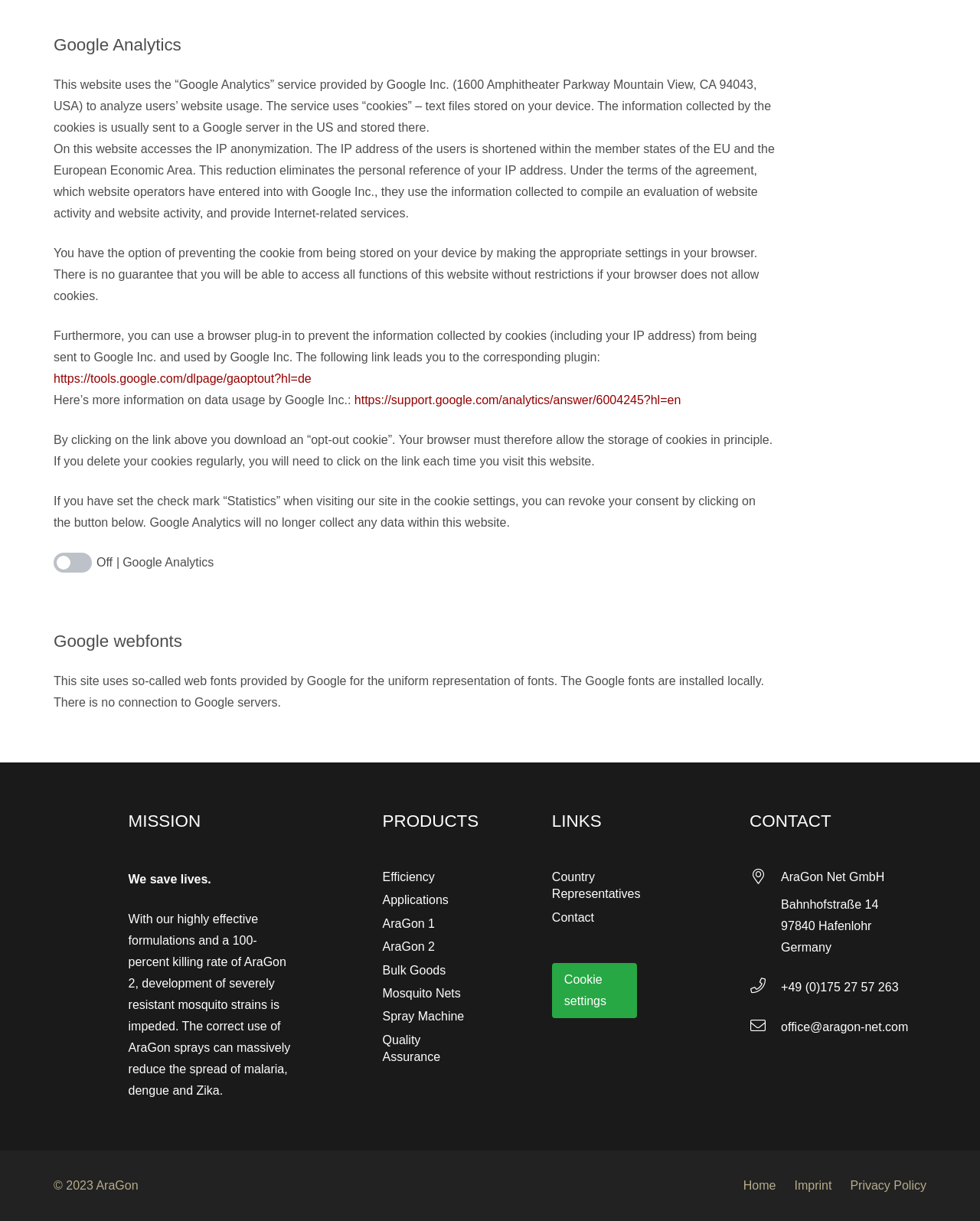Provide the bounding box coordinates of the HTML element described by the text: "+49 (0)175 27 57 263". The coordinates should be in the format [left, top, right, bottom] with values between 0 and 1.

[0.797, 0.8, 0.917, 0.817]